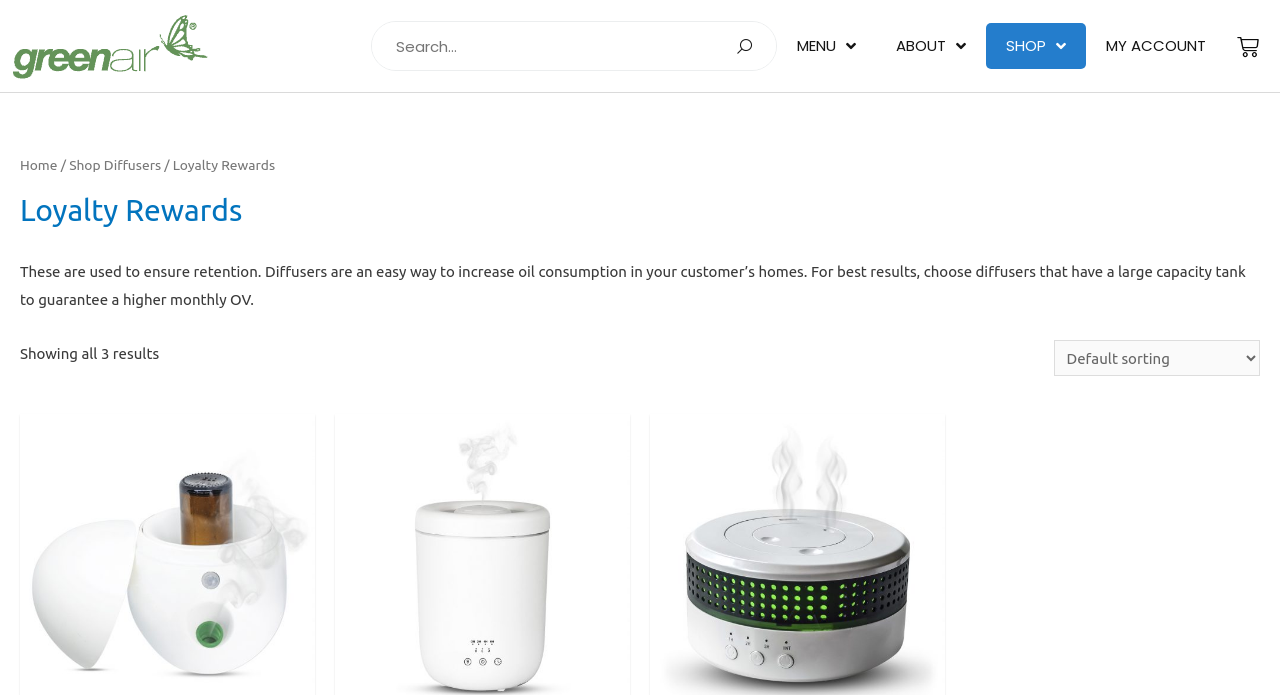What is the function of the search box?
Carefully analyze the image and provide a detailed answer to the question.

The search box is accompanied by a 'Search' button, suggesting that its function is to allow users to search for something on the website.